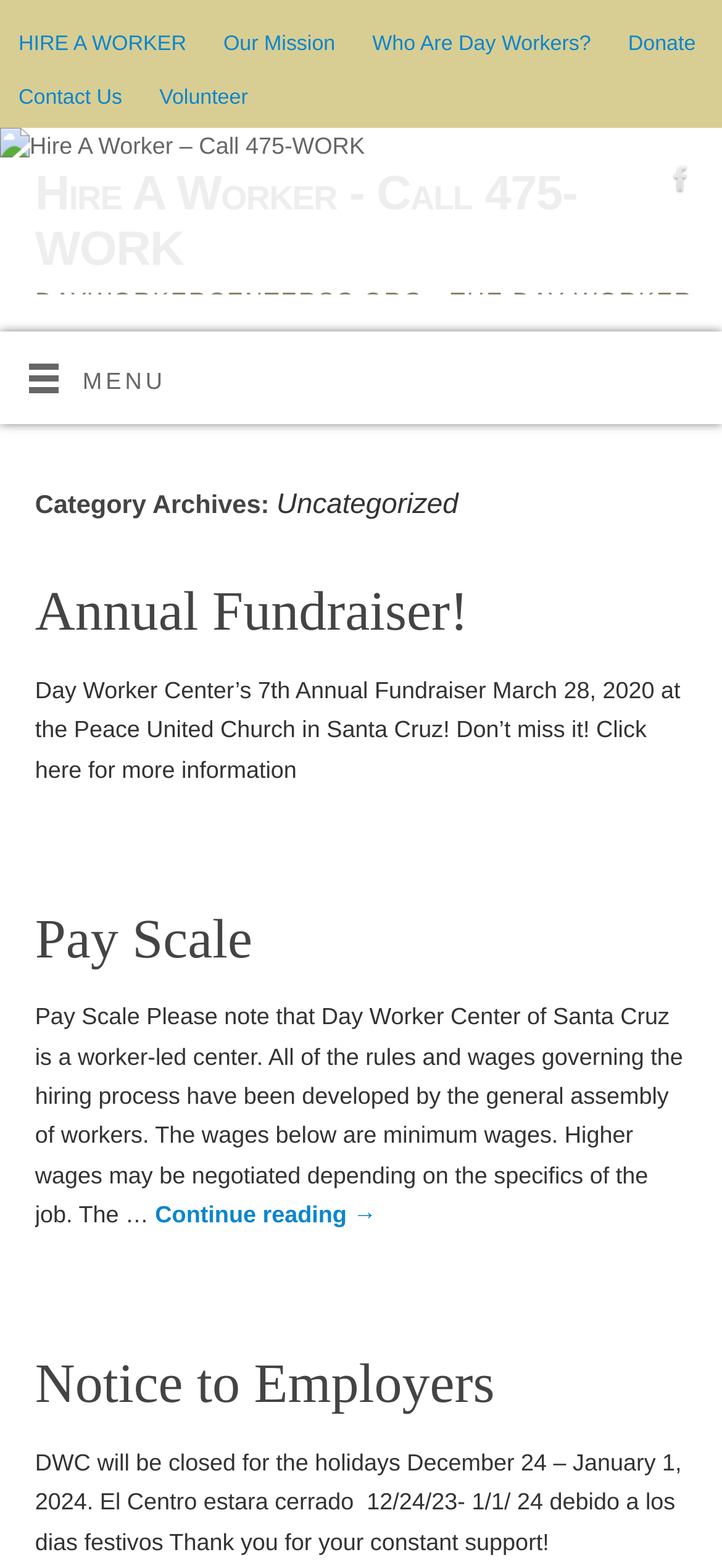Provide a short, one-word or phrase answer to the question below:
What is the purpose of the 'Hire A Worker' link?

To hire a worker